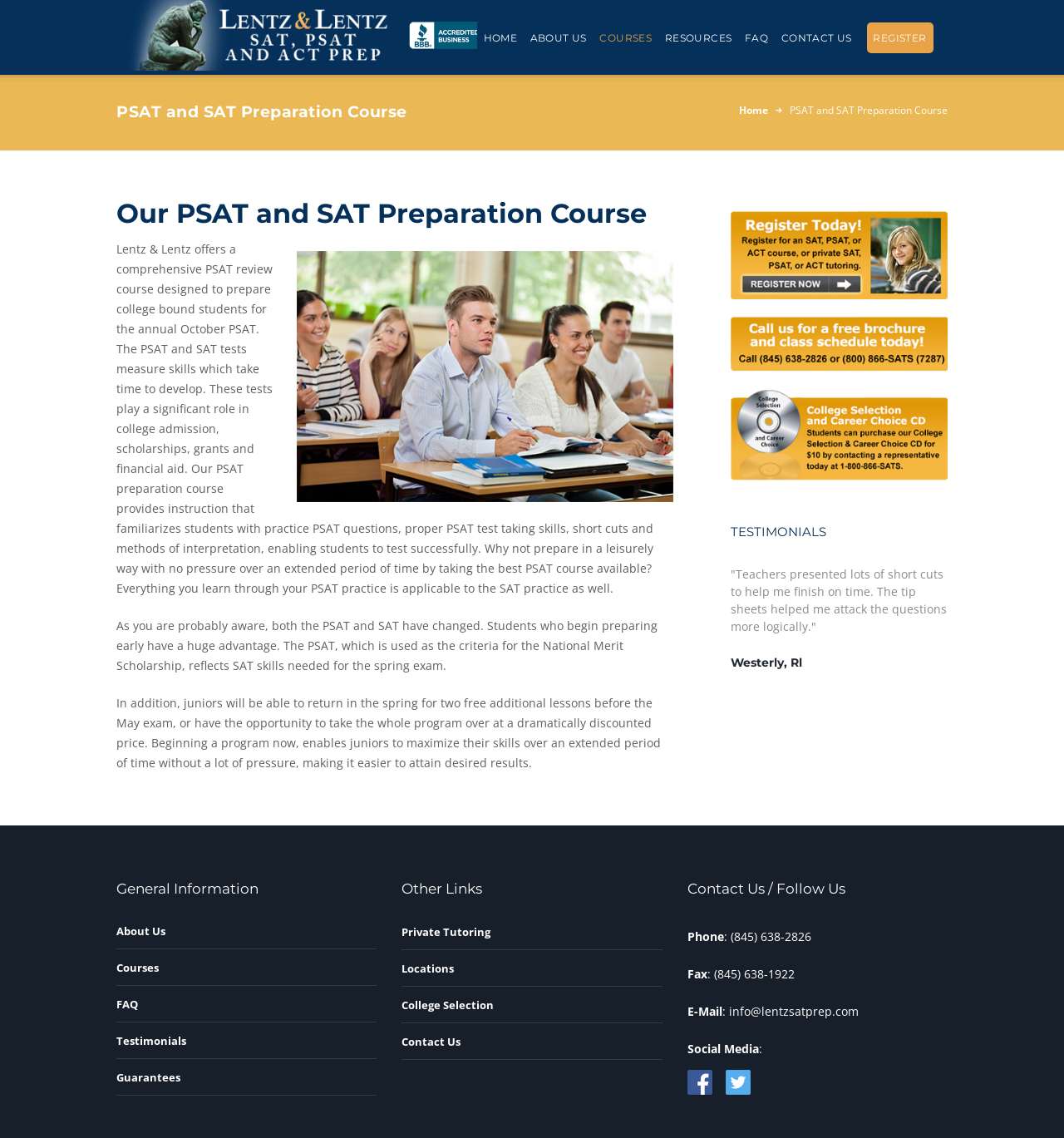Kindly determine the bounding box coordinates for the clickable area to achieve the given instruction: "Click REGISTER".

[0.815, 0.02, 0.877, 0.047]